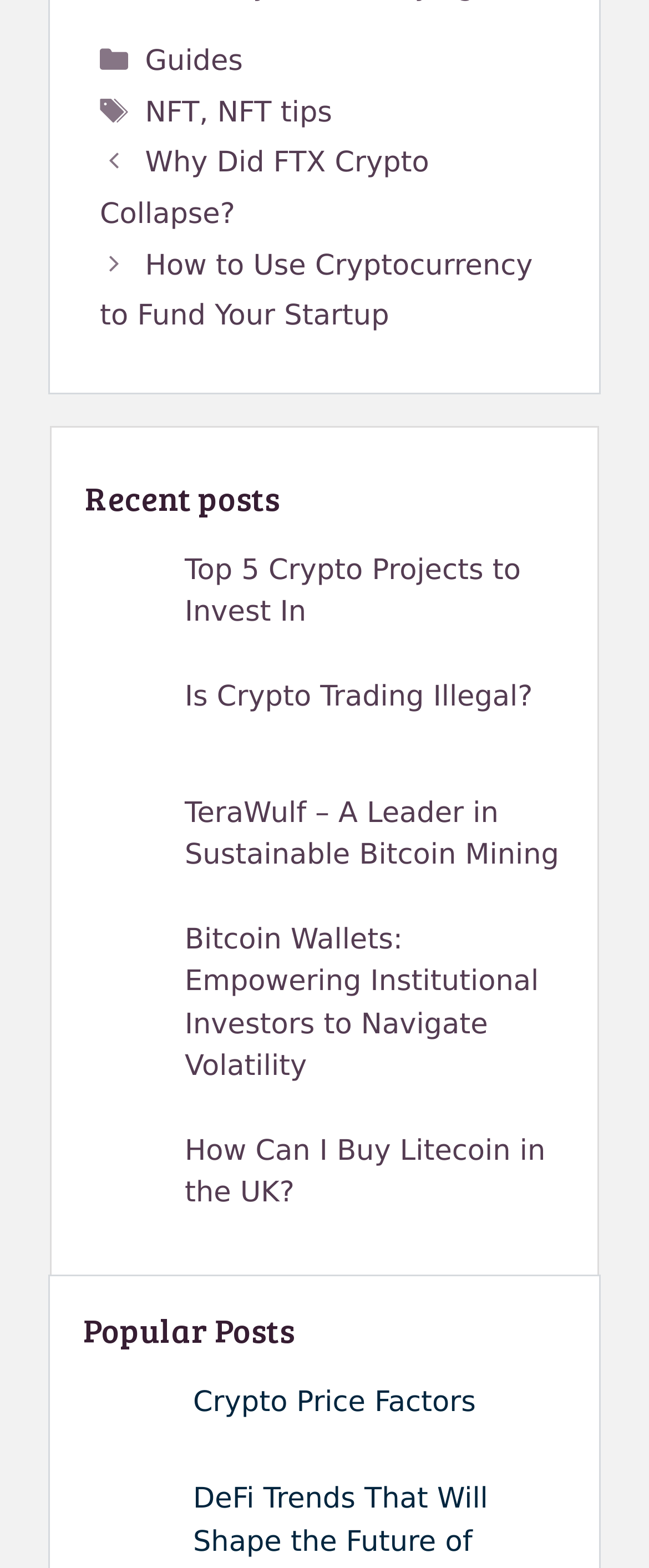Find the bounding box coordinates of the clickable region needed to perform the following instruction: "View recent posts". The coordinates should be provided as four float numbers between 0 and 1, i.e., [left, top, right, bottom].

[0.154, 0.088, 0.846, 0.218]